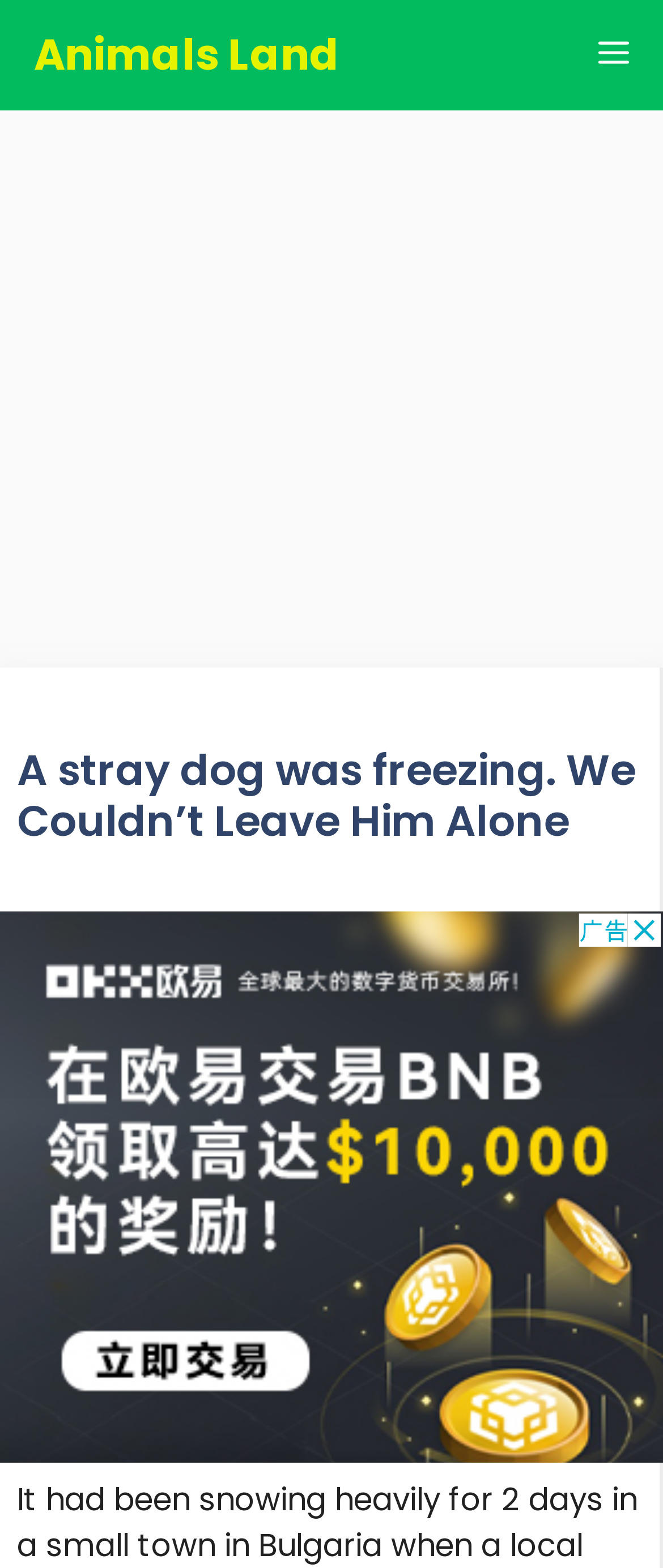Determine the bounding box coordinates (top-left x, top-left y, bottom-right x, bottom-right y) of the UI element described in the following text: aria-label="Advertisement" name="aswift_1" title="Advertisement"

[0.0, 0.58, 1.0, 0.933]